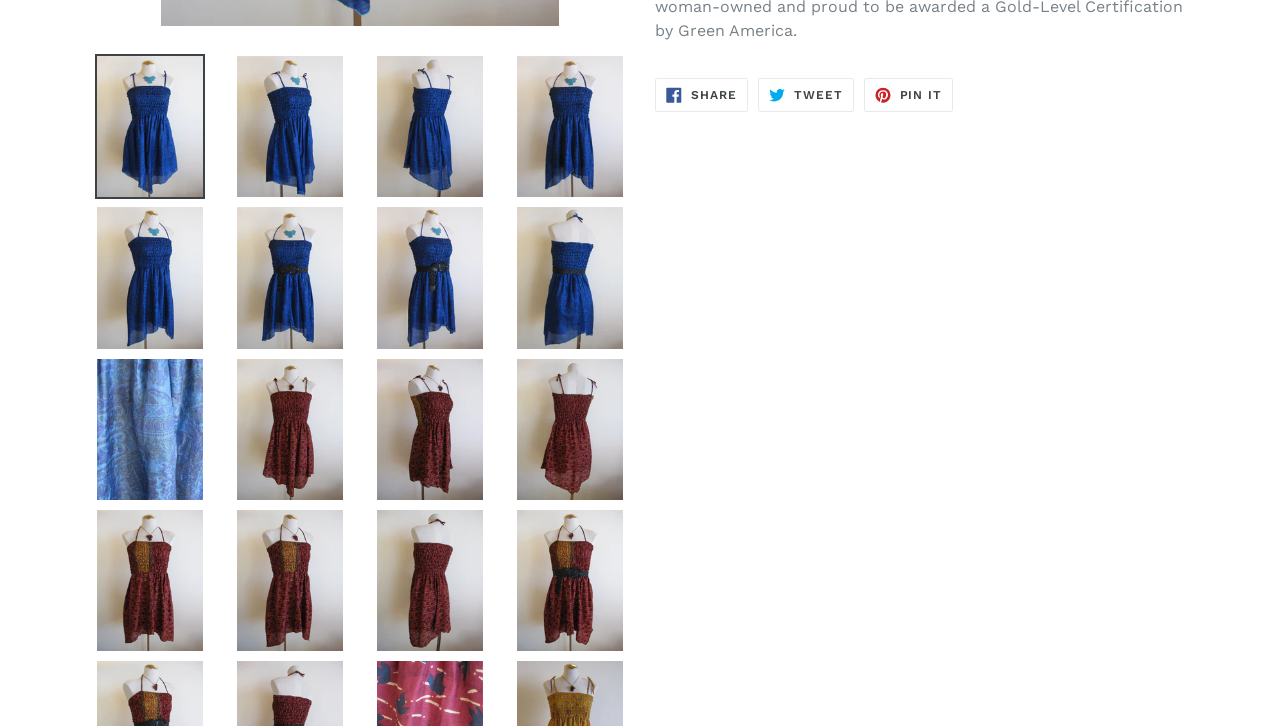Locate the UI element described by Pin it Pin on Pinterest in the provided webpage screenshot. Return the bounding box coordinates in the format (top-left x, top-left y, bottom-right x, bottom-right y), ensuring all values are between 0 and 1.

[0.675, 0.108, 0.745, 0.154]